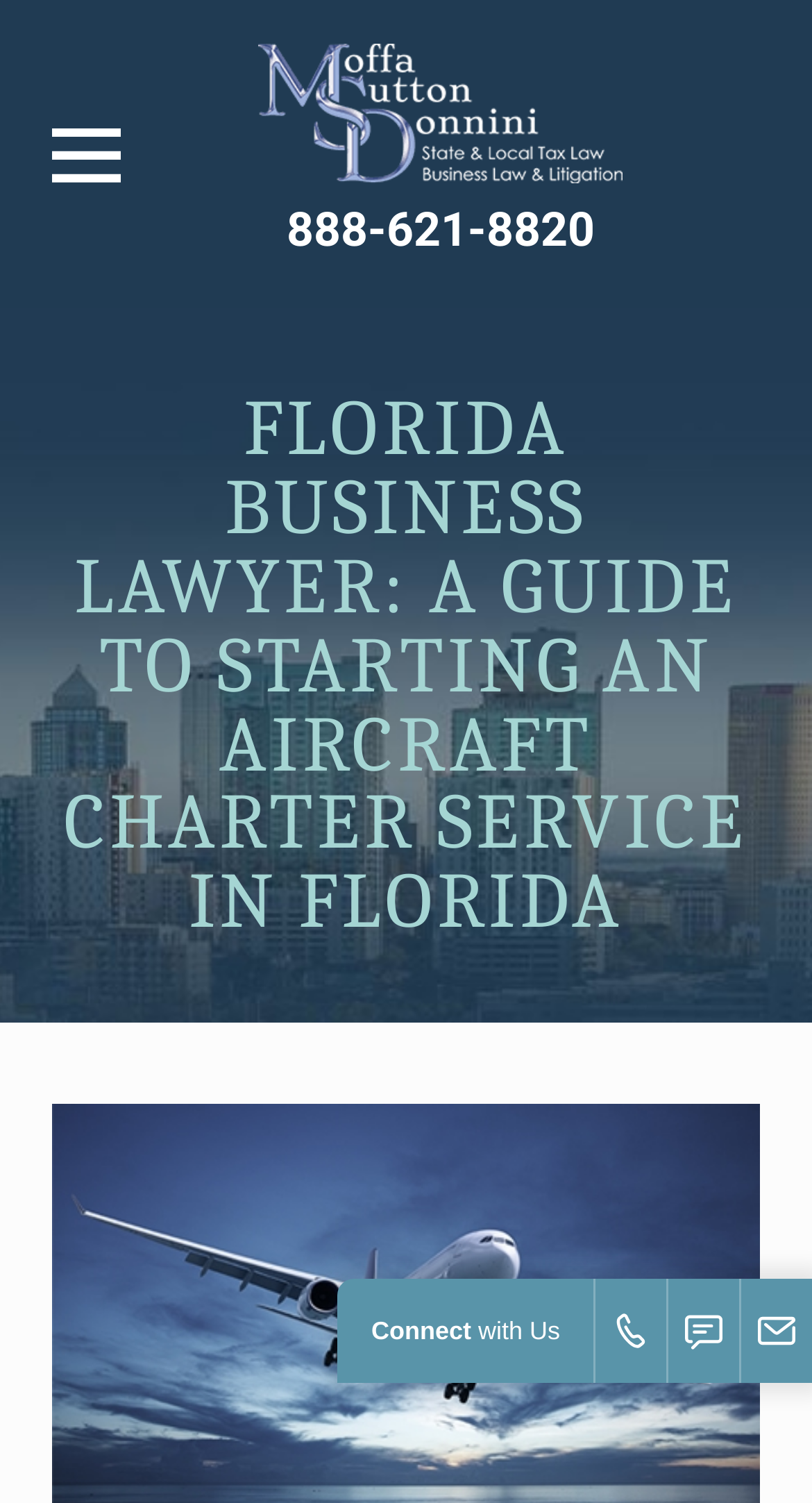Locate the bounding box coordinates of the UI element described by: "parent_node: 888-621-8820 aria-label="Home" title="Home"". The bounding box coordinates should consist of four float numbers between 0 and 1, i.e., [left, top, right, bottom].

[0.319, 0.029, 0.766, 0.121]